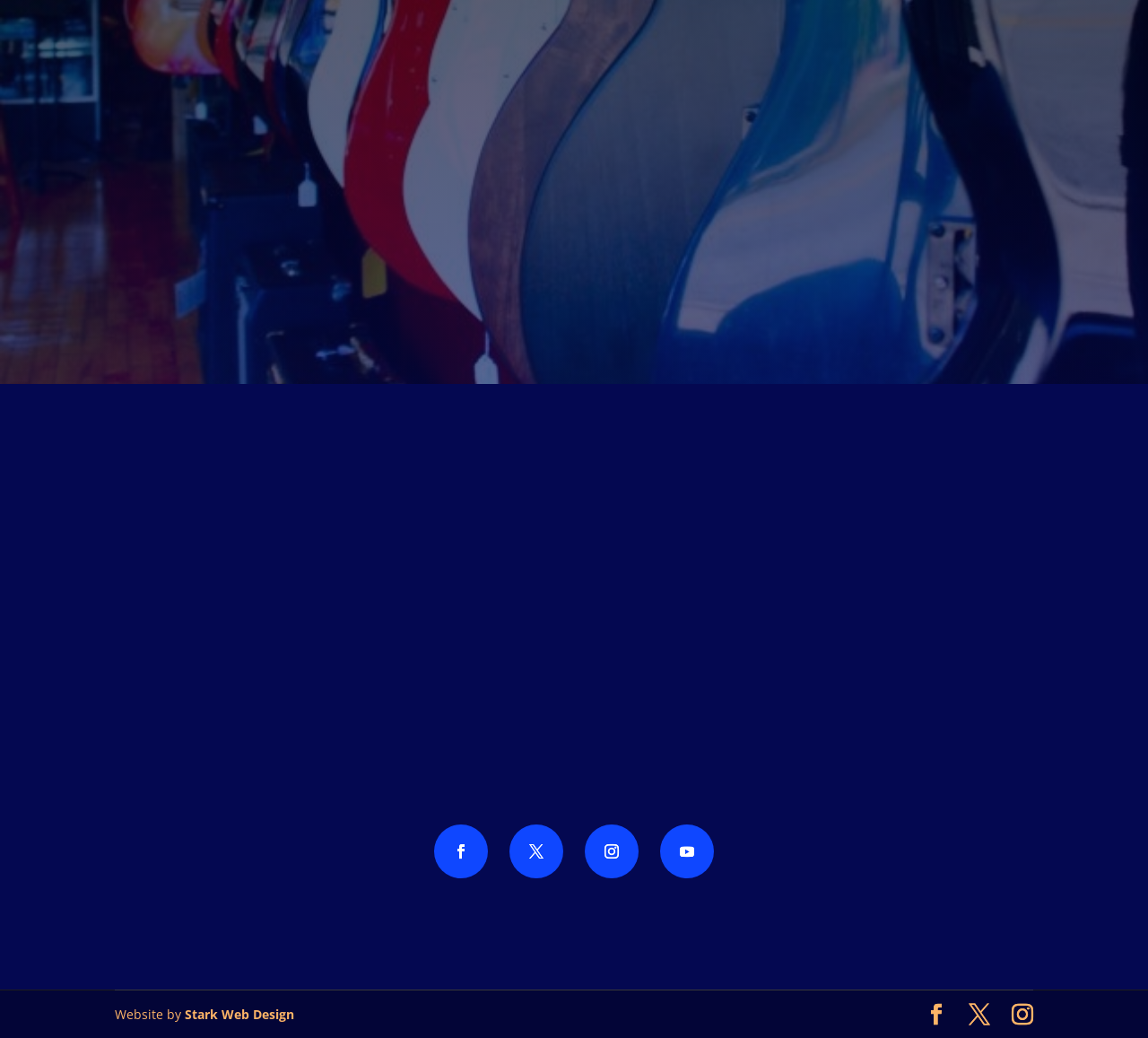Identify the bounding box of the HTML element described as: "name="et_pb_contact_message_0" placeholder="Message"".

[0.208, 0.087, 0.793, 0.217]